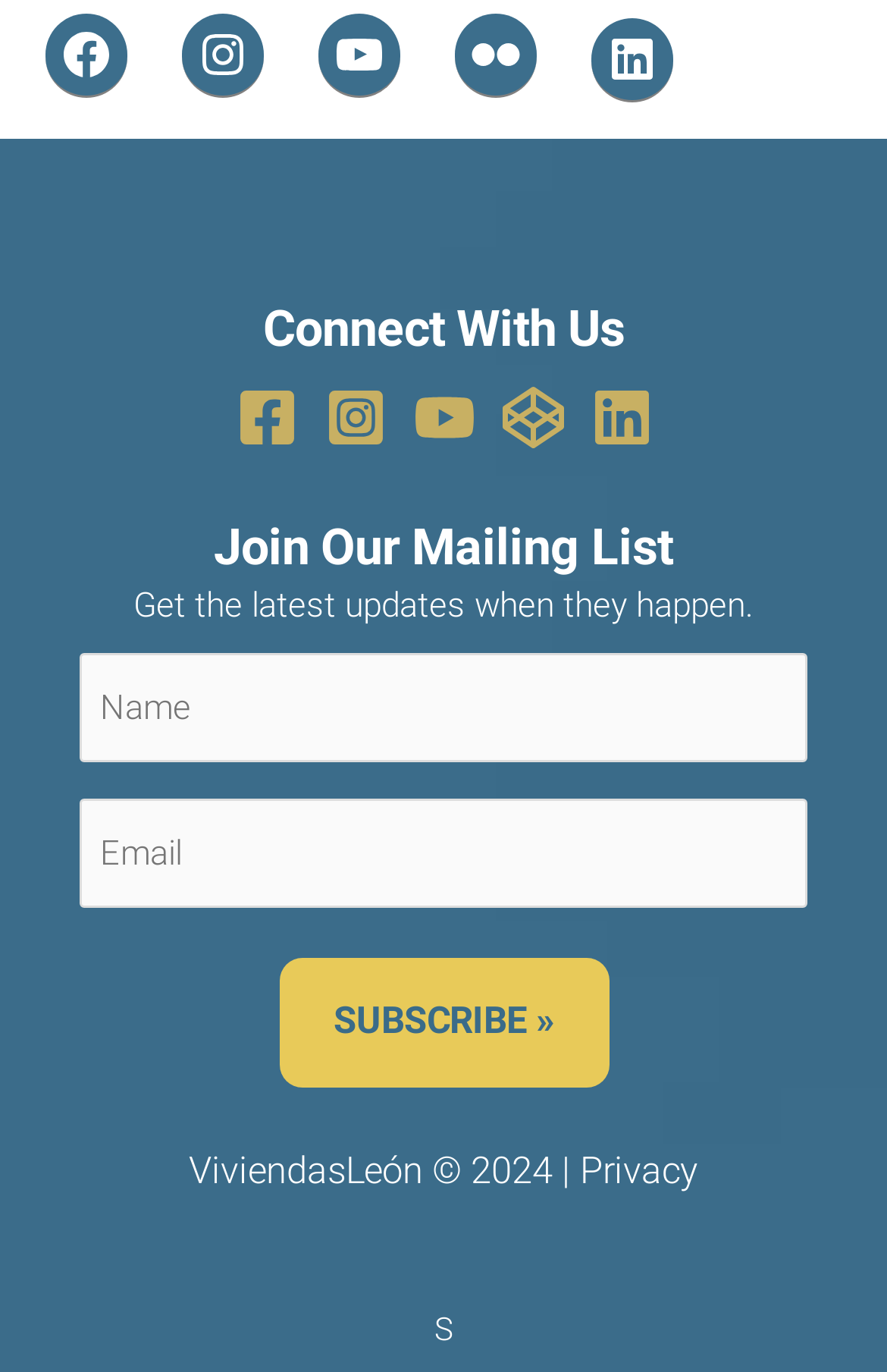Extract the bounding box coordinates of the UI element described: "Imprint". Provide the coordinates in the format [left, top, right, bottom] with values ranging from 0 to 1.

None